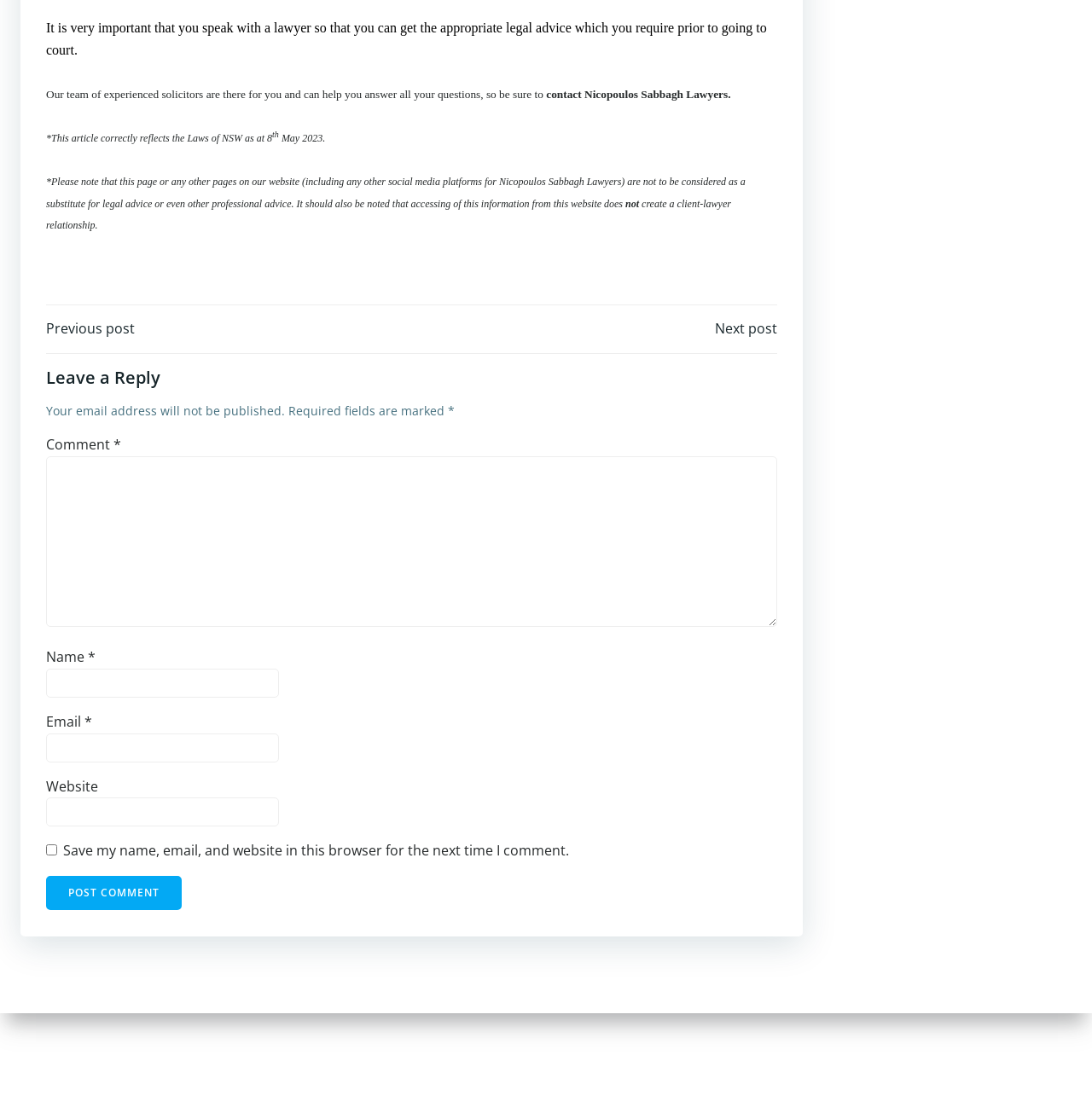Answer the question using only a single word or phrase: 
What is the purpose of the comment section on the webpage?

To leave a reply